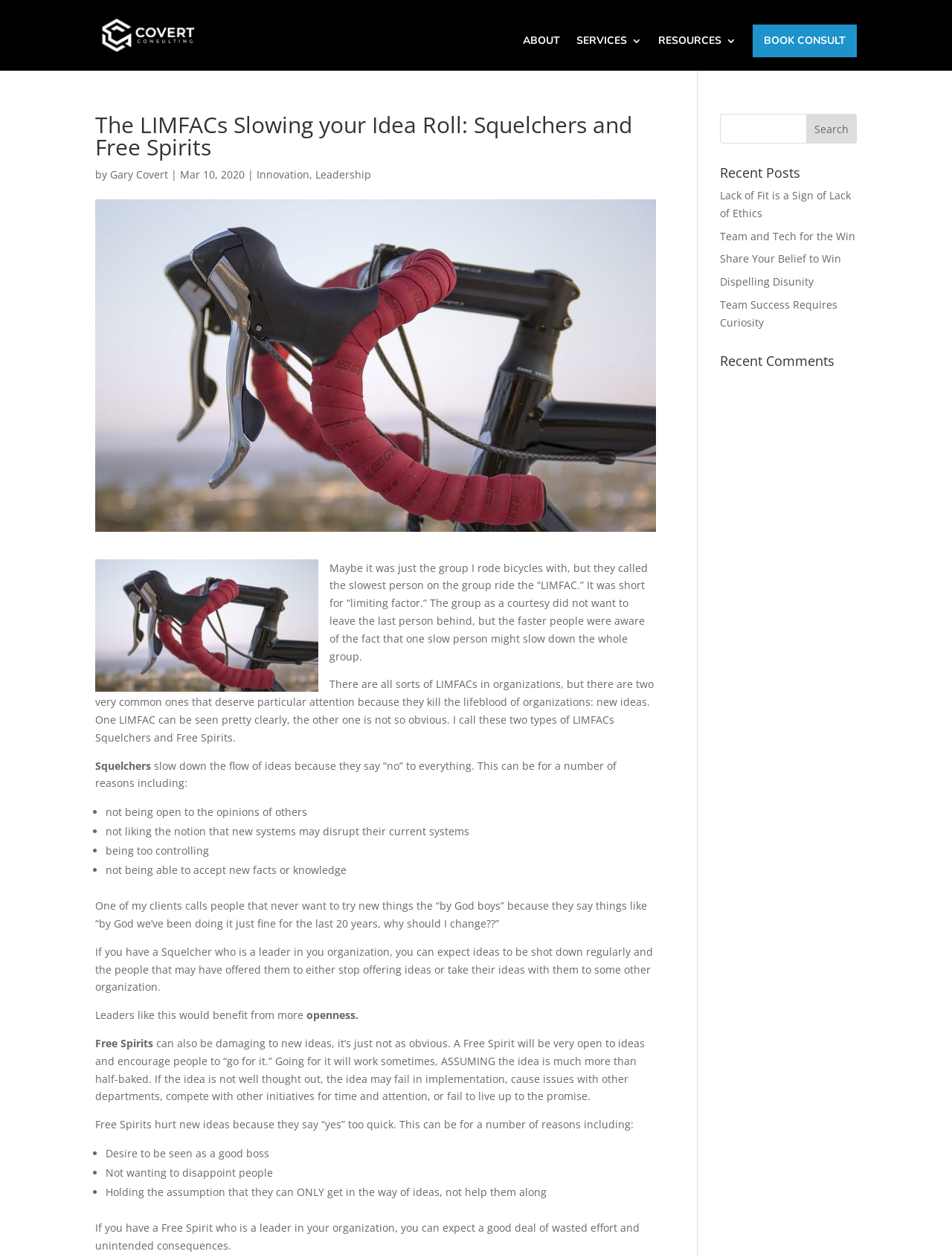Please find the bounding box for the UI component described as follows: "Share Your Belief to Win".

[0.756, 0.2, 0.884, 0.211]